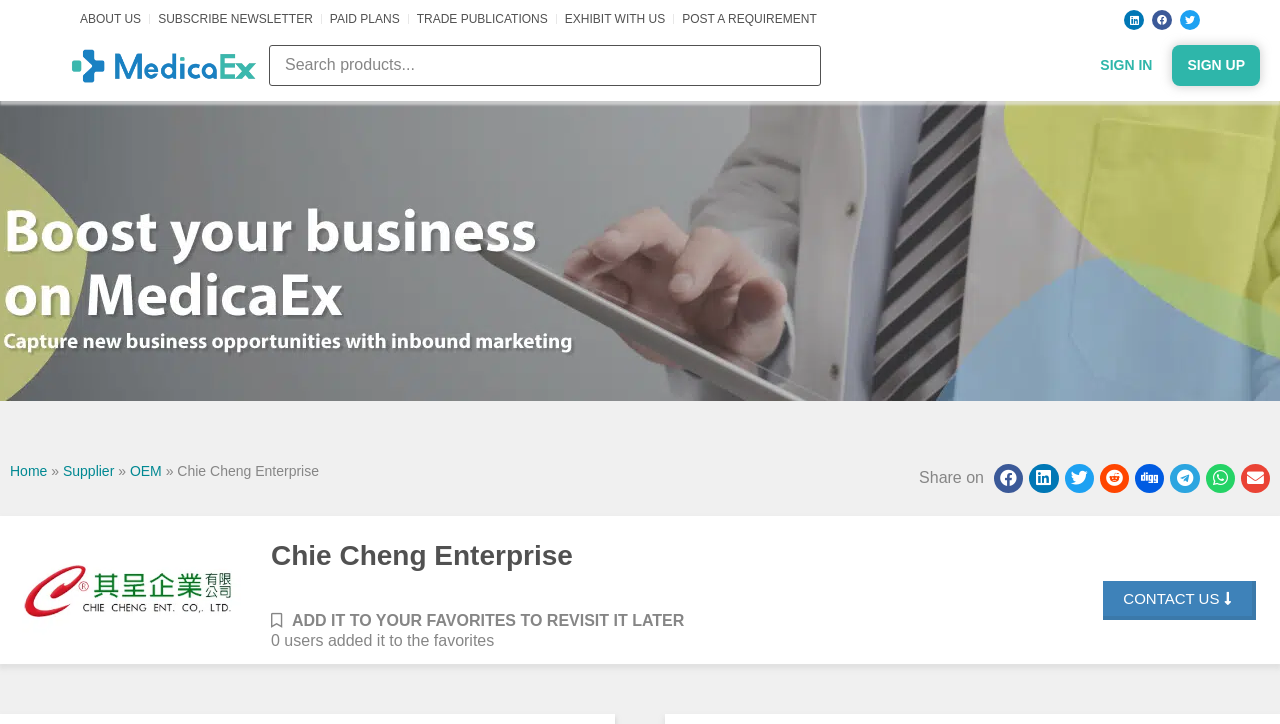Find the bounding box coordinates of the area that needs to be clicked in order to achieve the following instruction: "Post a requirement". The coordinates should be specified as four float numbers between 0 and 1, i.e., [left, top, right, bottom].

[0.533, 0.014, 0.638, 0.039]